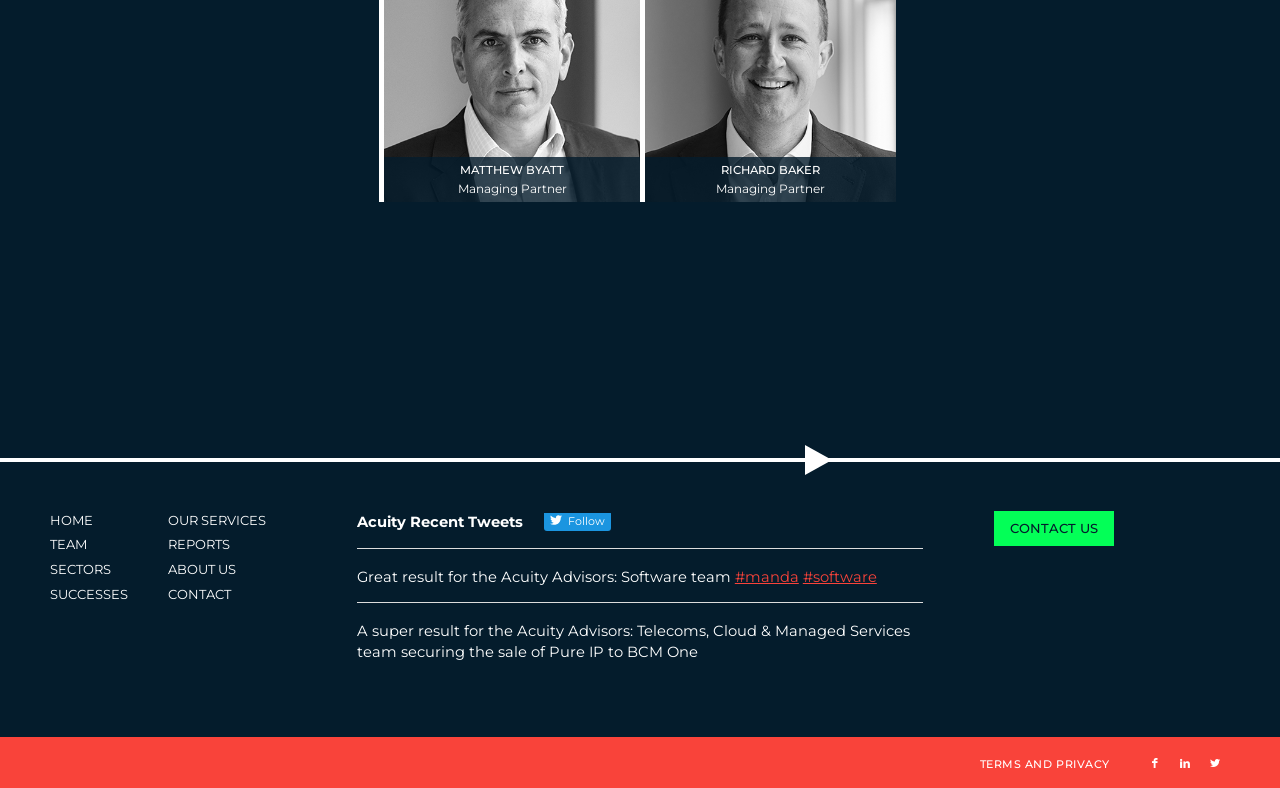Using the given element description, provide the bounding box coordinates (top-left x, top-left y, bottom-right x, bottom-right y) for the corresponding UI element in the screenshot: Our Services

[0.131, 0.644, 0.223, 0.675]